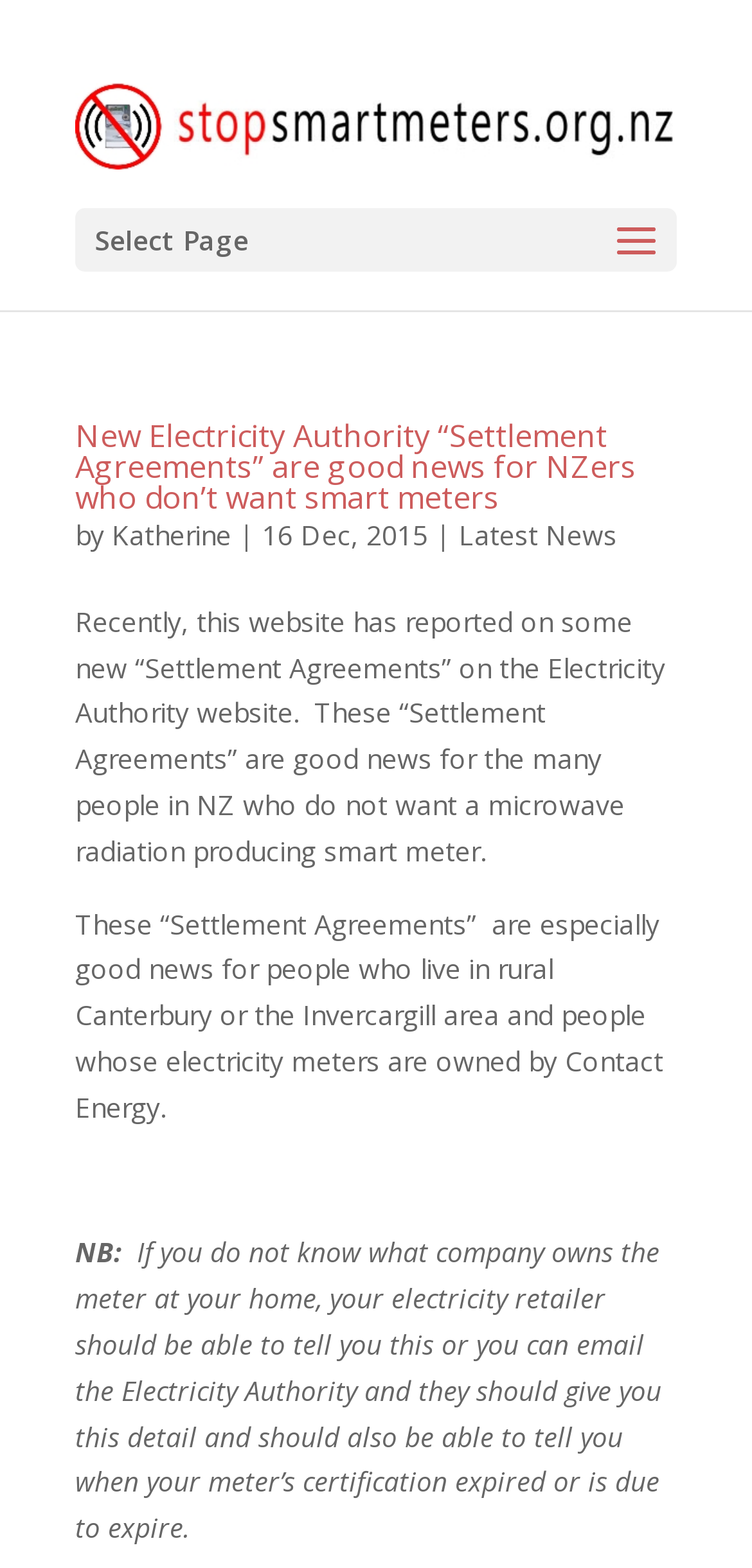With reference to the image, please provide a detailed answer to the following question: What is the purpose of the 'Settlement Agreements'?

I determined the purpose of the 'Settlement Agreements' by reading the heading 'New Electricity Authority “Settlement Agreements” are good news for NZers who don’t want smart meters' which suggests that the 'Settlement Agreements' are beneficial for people who do not want smart meters.